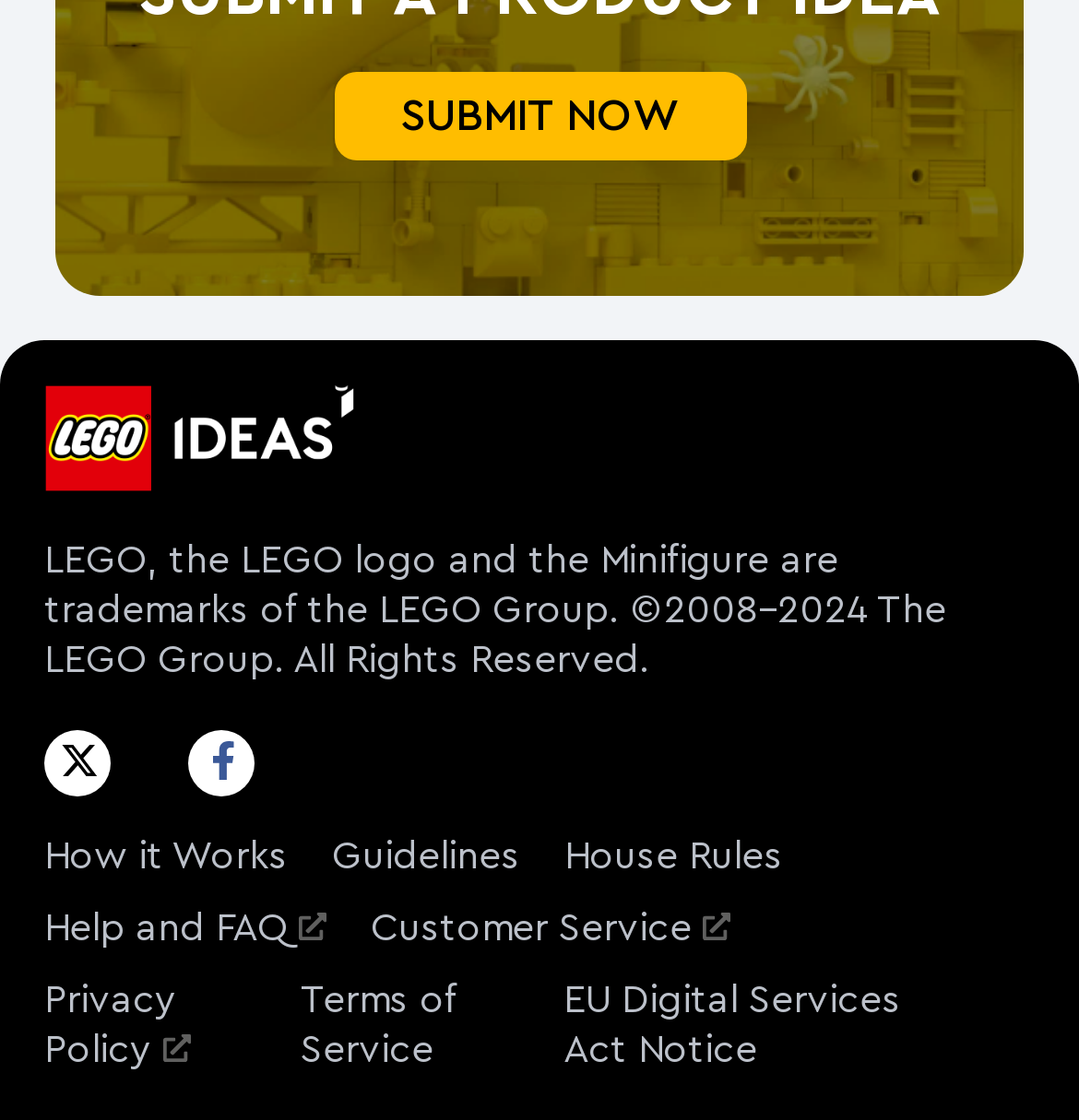Identify the bounding box coordinates of the clickable region required to complete the instruction: "Get help and FAQ". The coordinates should be given as four float numbers within the range of 0 and 1, i.e., [left, top, right, bottom].

[0.041, 0.813, 0.303, 0.848]